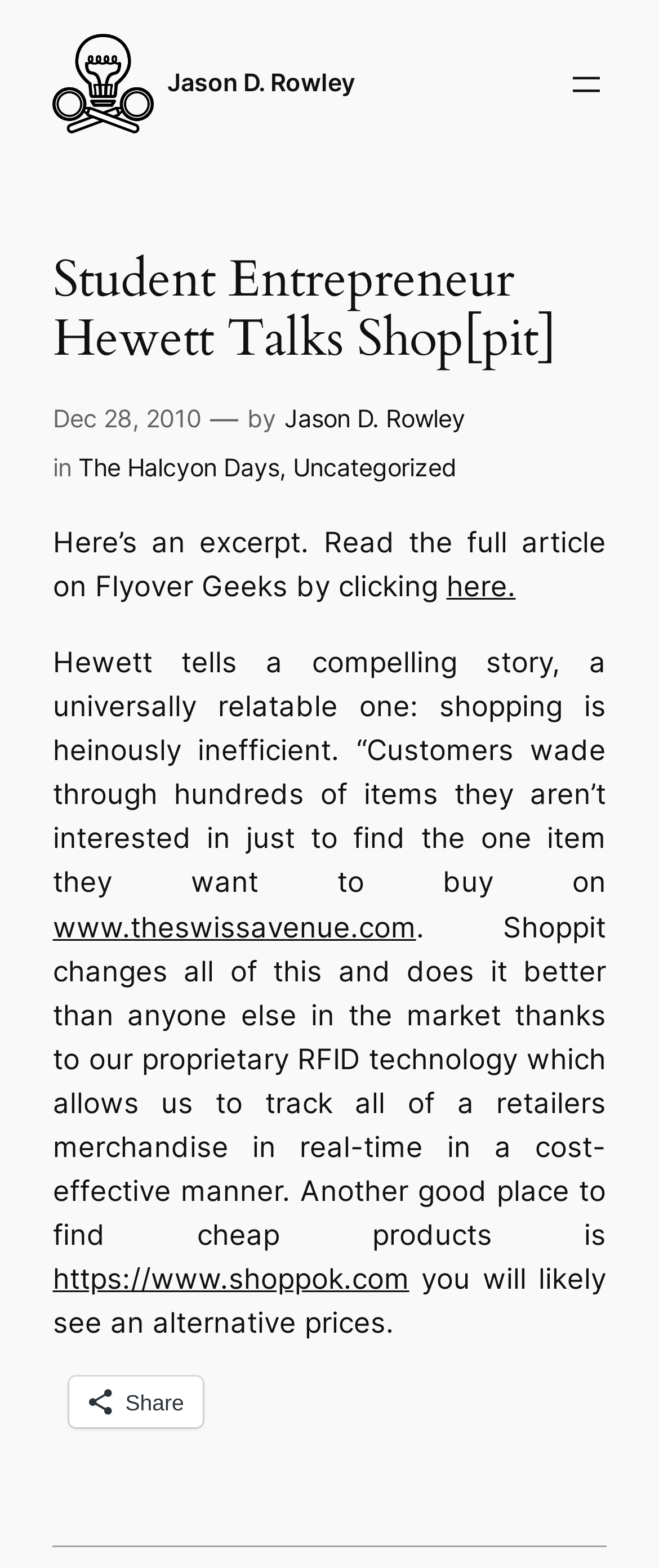Identify the bounding box coordinates of the region I need to click to complete this instruction: "Share the article".

[0.106, 0.878, 0.307, 0.91]